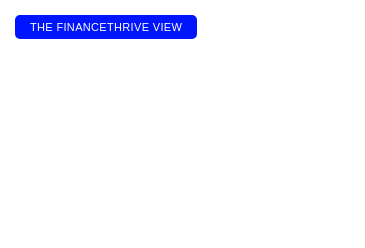Respond to the following question with a brief word or phrase:
Why is the link colored blue?

To attract user attention